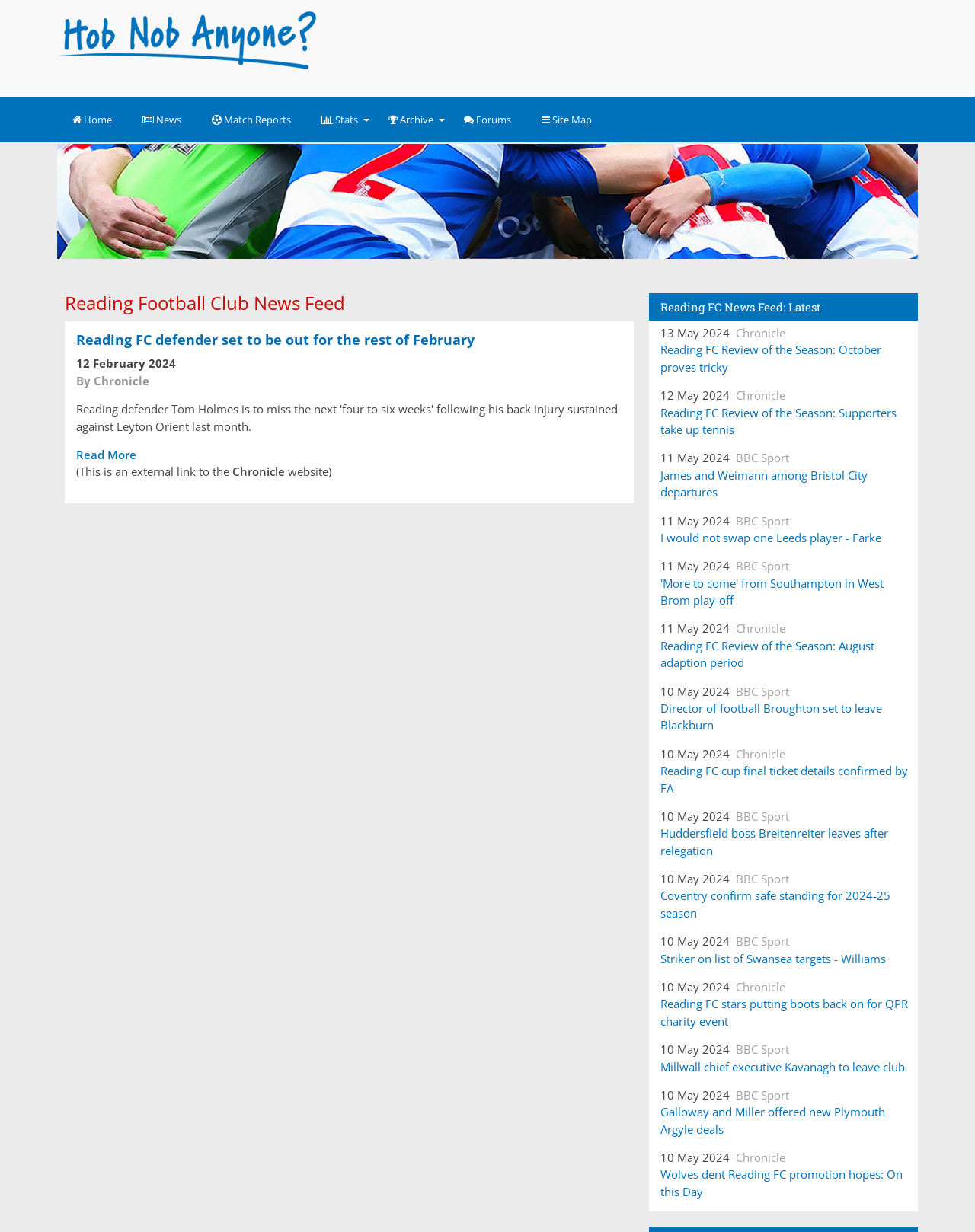What is the date of the news article?
Could you give a comprehensive explanation in response to this question?

I found this answer by looking at the StaticText element with the content '12 February 2024' which is located near the heading 'Reading FC defender set to be out for the rest of February'.